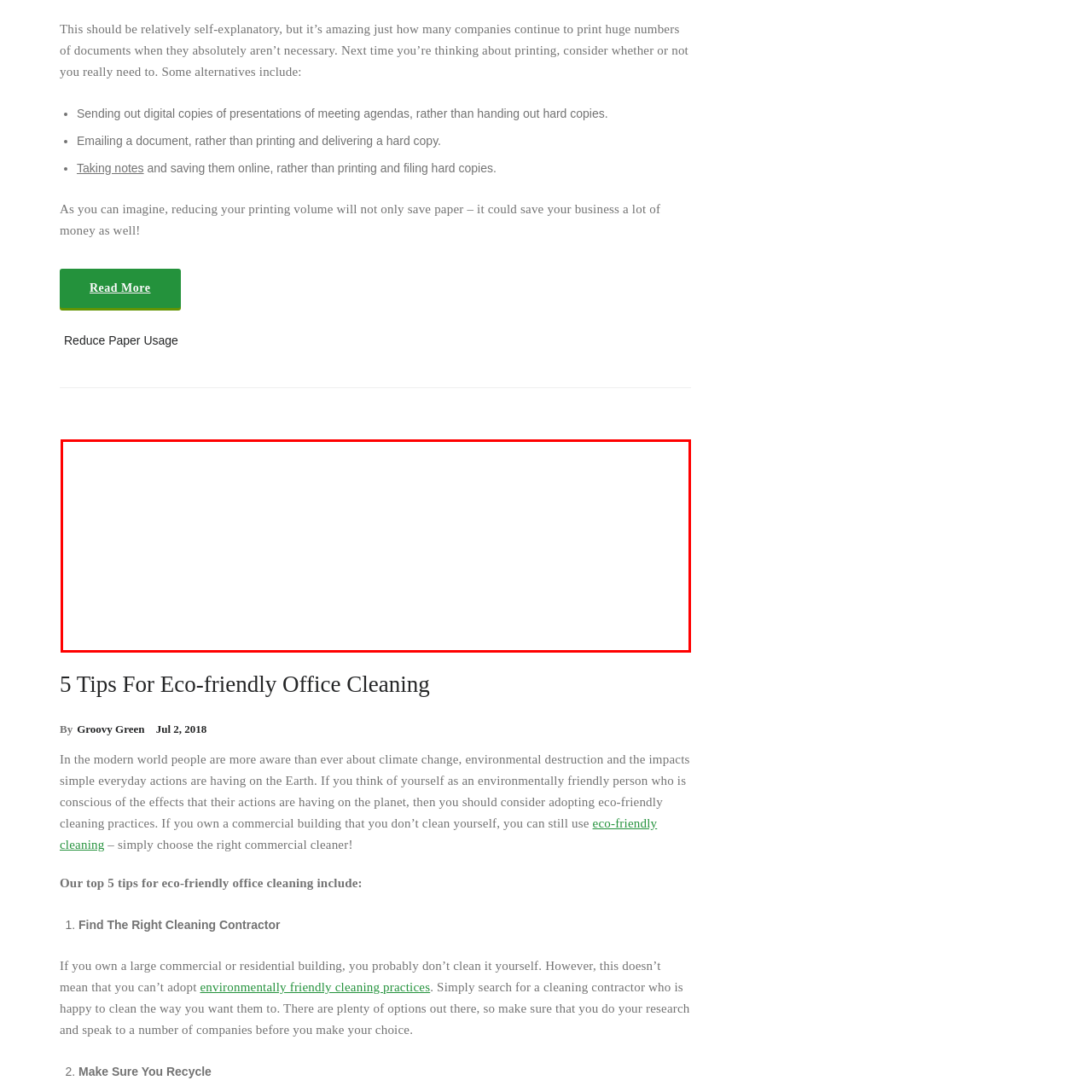Generate an in-depth caption for the image enclosed by the red boundary.

The image titled "Office Cleaning" is prominently featured in an article discussing eco-friendly office cleaning practices. Positioned below guidance on reducing unnecessary printing, the image serves as a visual representation of the article’s theme. Surrounding text emphasizes the importance of environmentally conscious choices in cleaning, highlighting practical tips for maintaining a sustainable office environment. This includes themes like finding the right cleaning contractor and ensuring recycling practices are in place. The overall context suggests a blend of environmental awareness and practical advice aimed at readers seeking to make greener choices in their workspace.